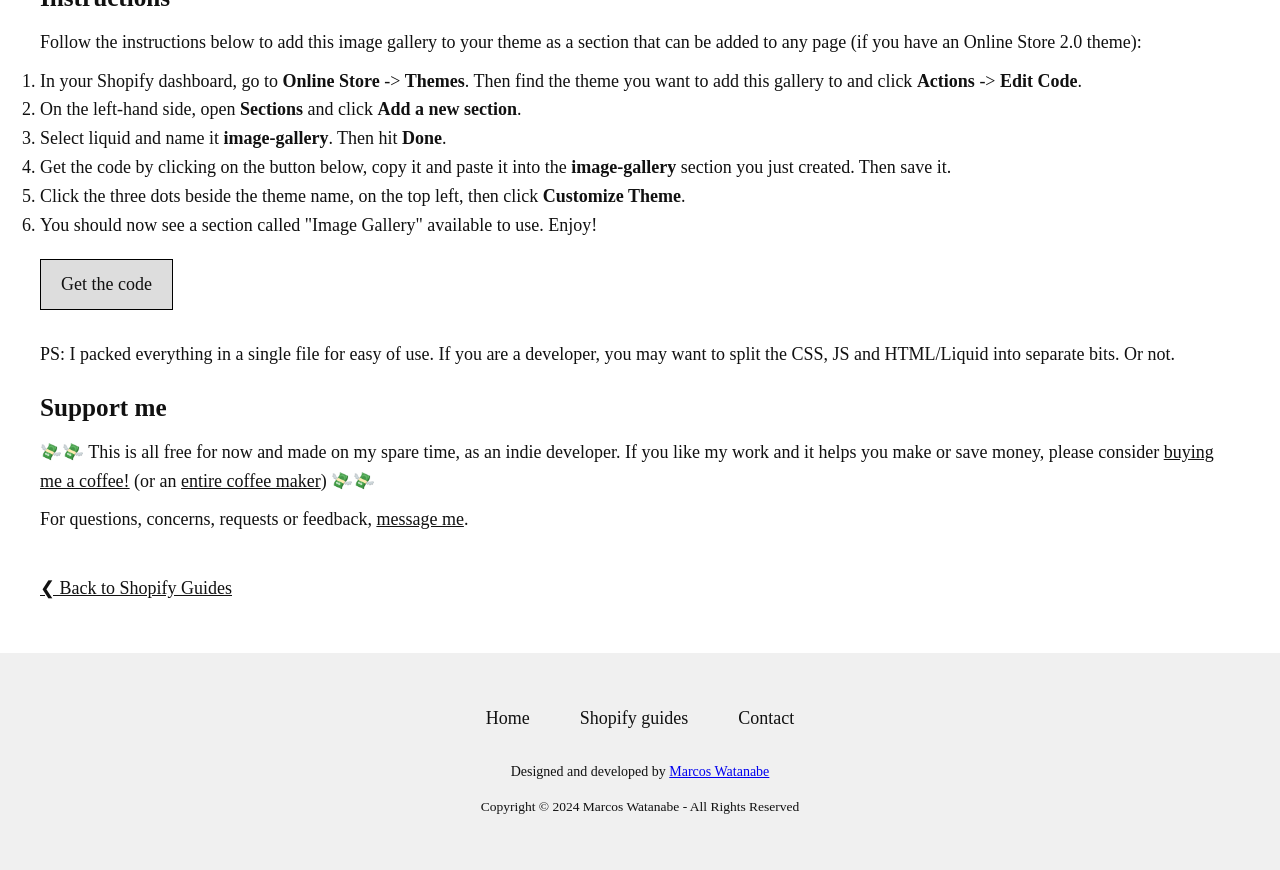Utilize the details in the image to thoroughly answer the following question: What is the first step to add this image gallery to a Shopify theme?

The first step is to go to the Shopify dashboard, as indicated by the StaticText element 'In your Shopify dashboard, go to' with bounding box coordinates [0.031, 0.081, 0.221, 0.104]. This is the starting point of the instructions to add the image gallery to a Shopify theme.